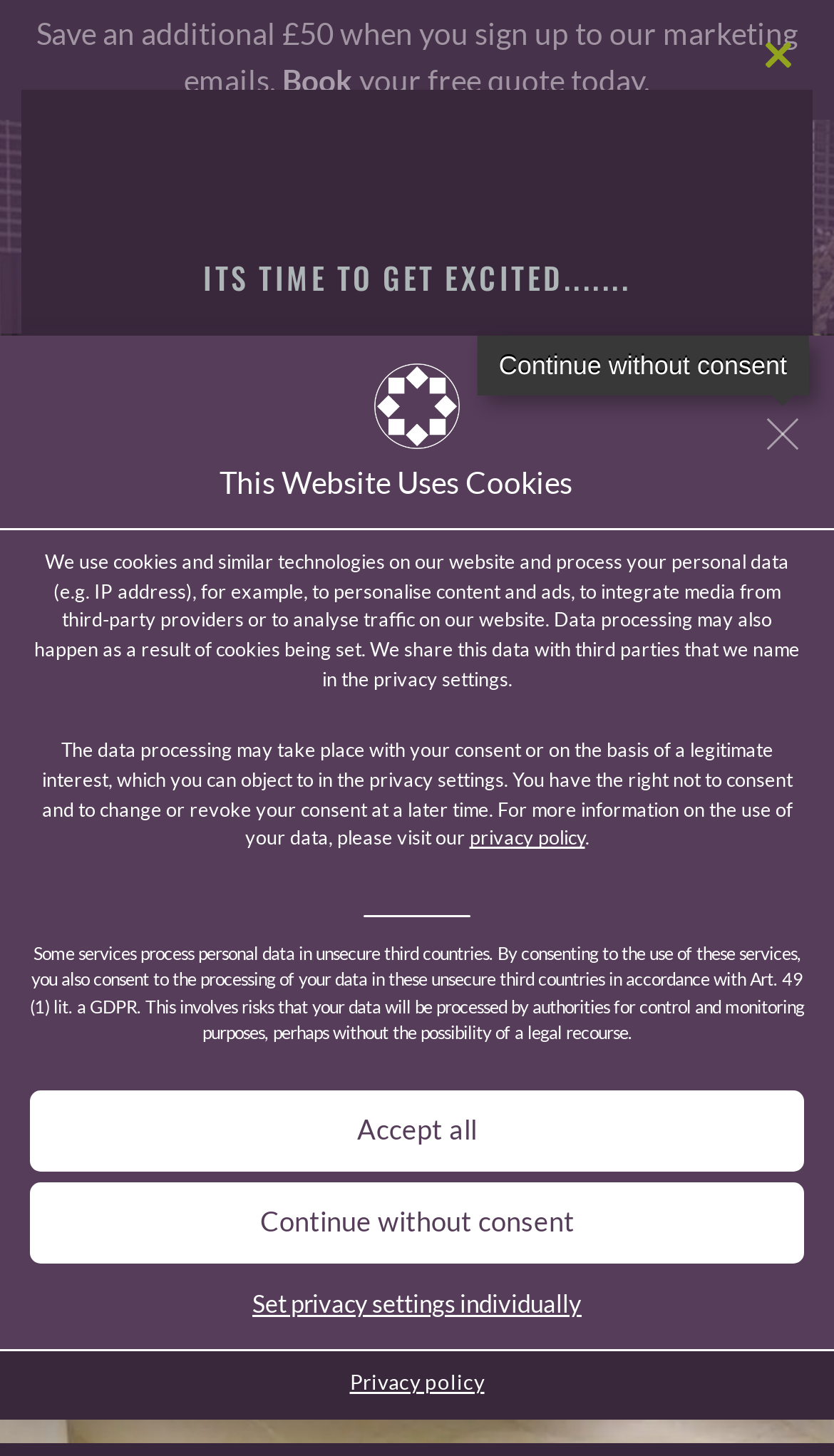Highlight the bounding box coordinates of the element you need to click to perform the following instruction: "Click the 'Book' button."

[0.338, 0.043, 0.423, 0.068]